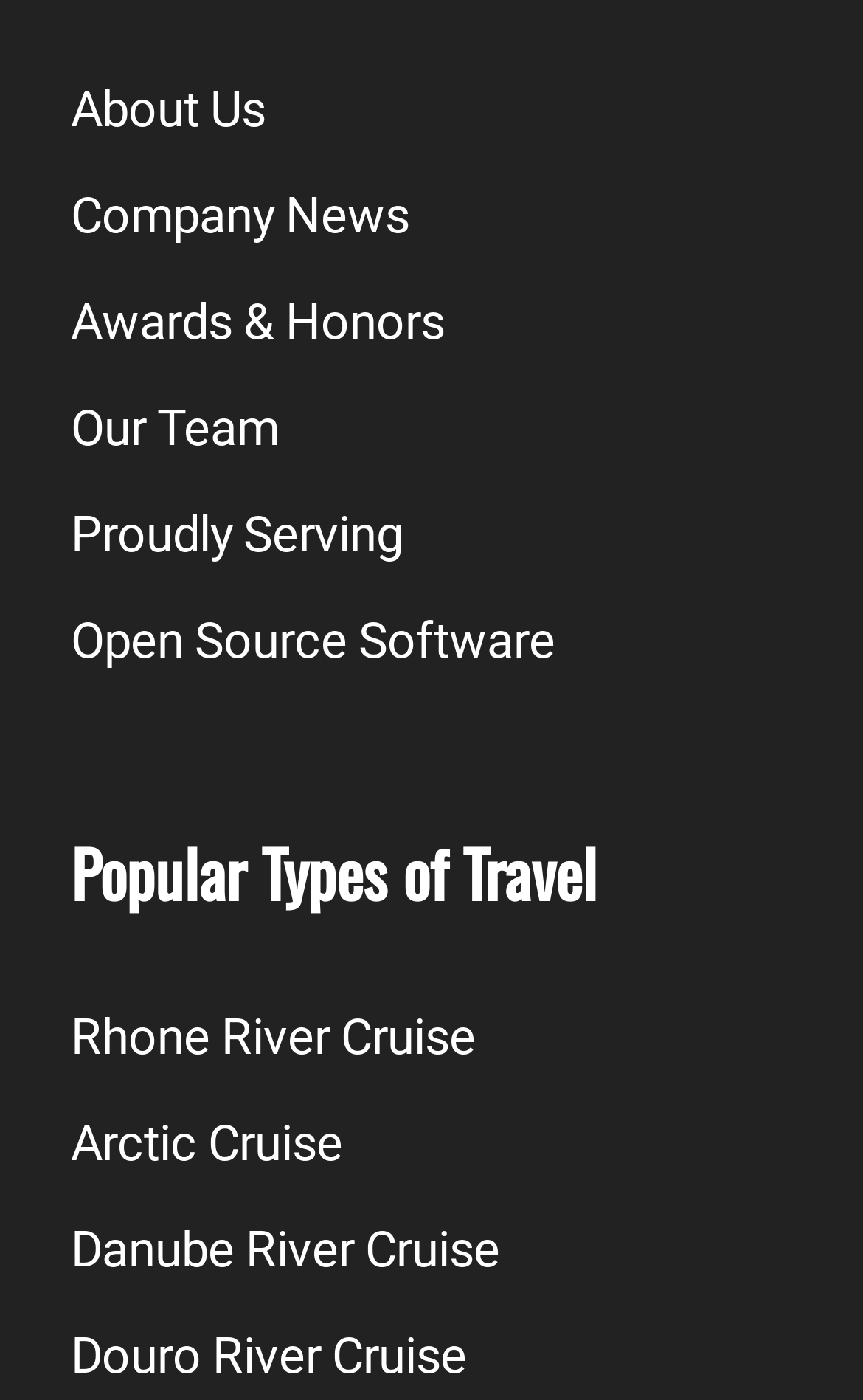Find the bounding box of the element with the following description: "Services". The coordinates must be four float numbers between 0 and 1, formatted as [left, top, right, bottom].

None